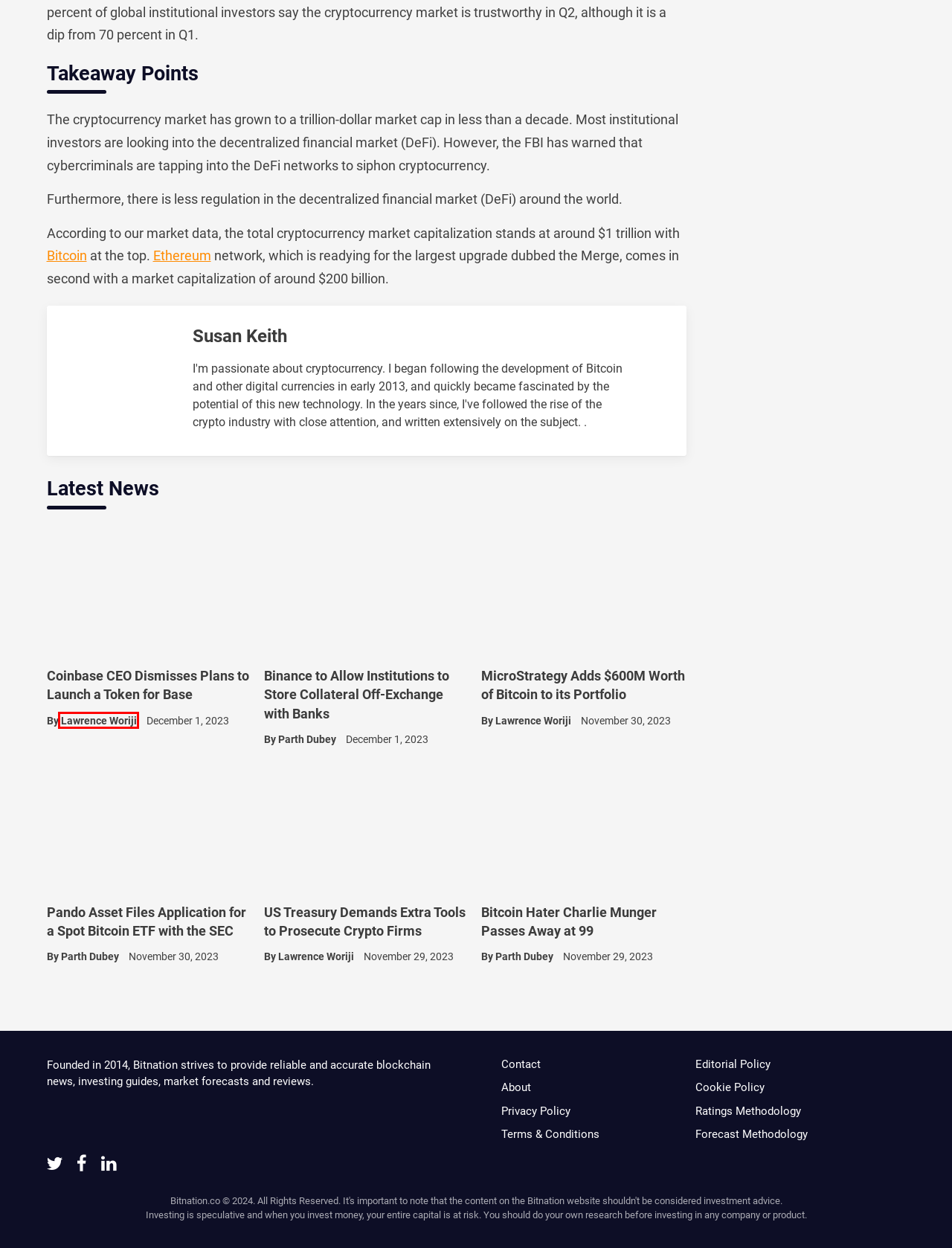Provided is a screenshot of a webpage with a red bounding box around an element. Select the most accurate webpage description for the page that appears after clicking the highlighted element. Here are the candidates:
A. Bitcoin (BTC) Price Prediction 2024, 2025 - 2030
B. Pando Asset Files Application for a Spot Bitcoin ETF with the SEC – Bitnation
C. About – Bitnation
D. Binance to Allow Institutions to Store Collateral Off-Exchange
E. Lawrence Woriji, Author at Bitnation
F. US Treasury Demands Extra Tools to Prosecute Crypto Firms – Bitnation
G. Parth Dubey, Author at Bitnation
H. Editorial Policy – Bitnation

E